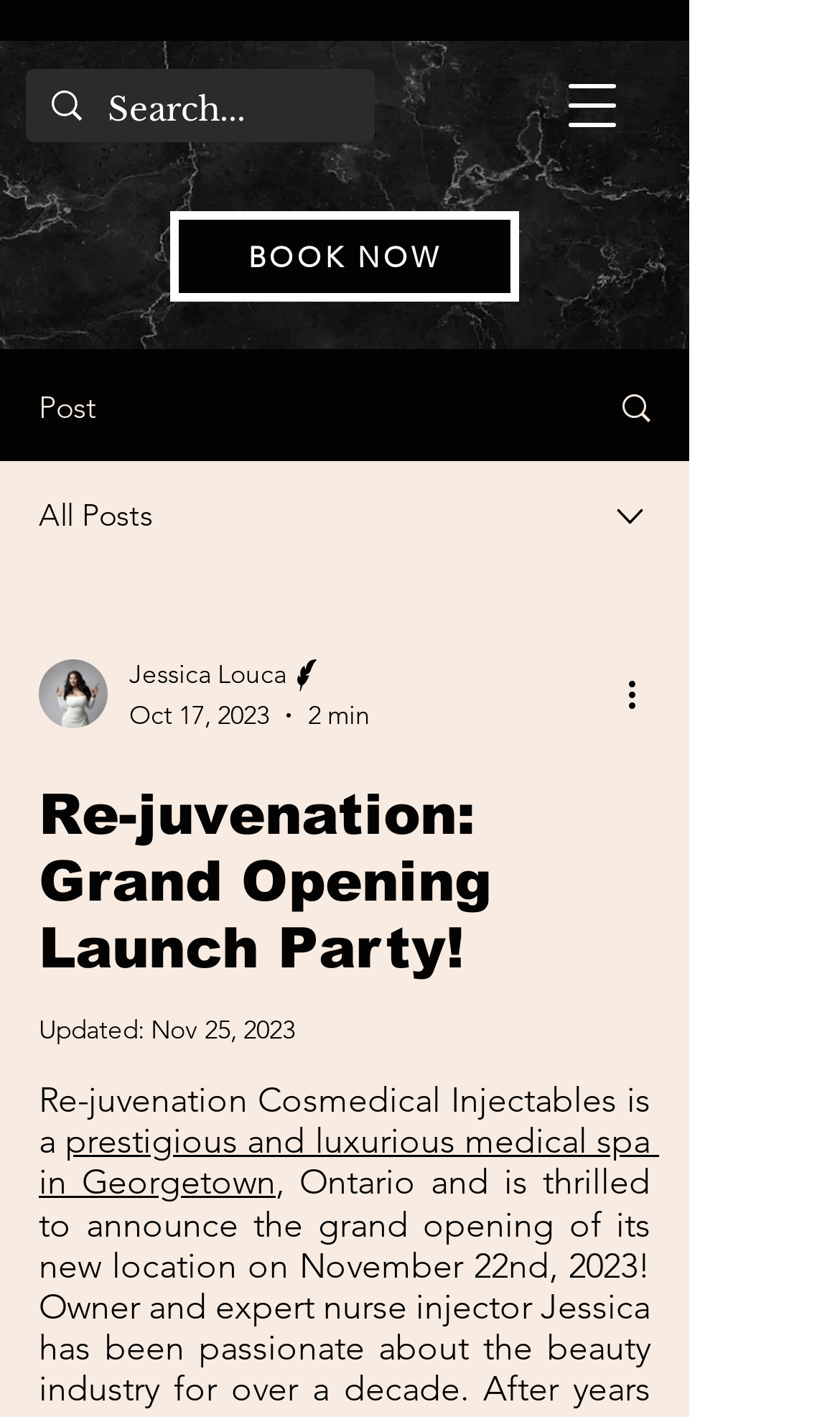Please find the bounding box coordinates of the element that needs to be clicked to perform the following instruction: "Search for something". The bounding box coordinates should be four float numbers between 0 and 1, represented as [left, top, right, bottom].

[0.128, 0.049, 0.349, 0.105]